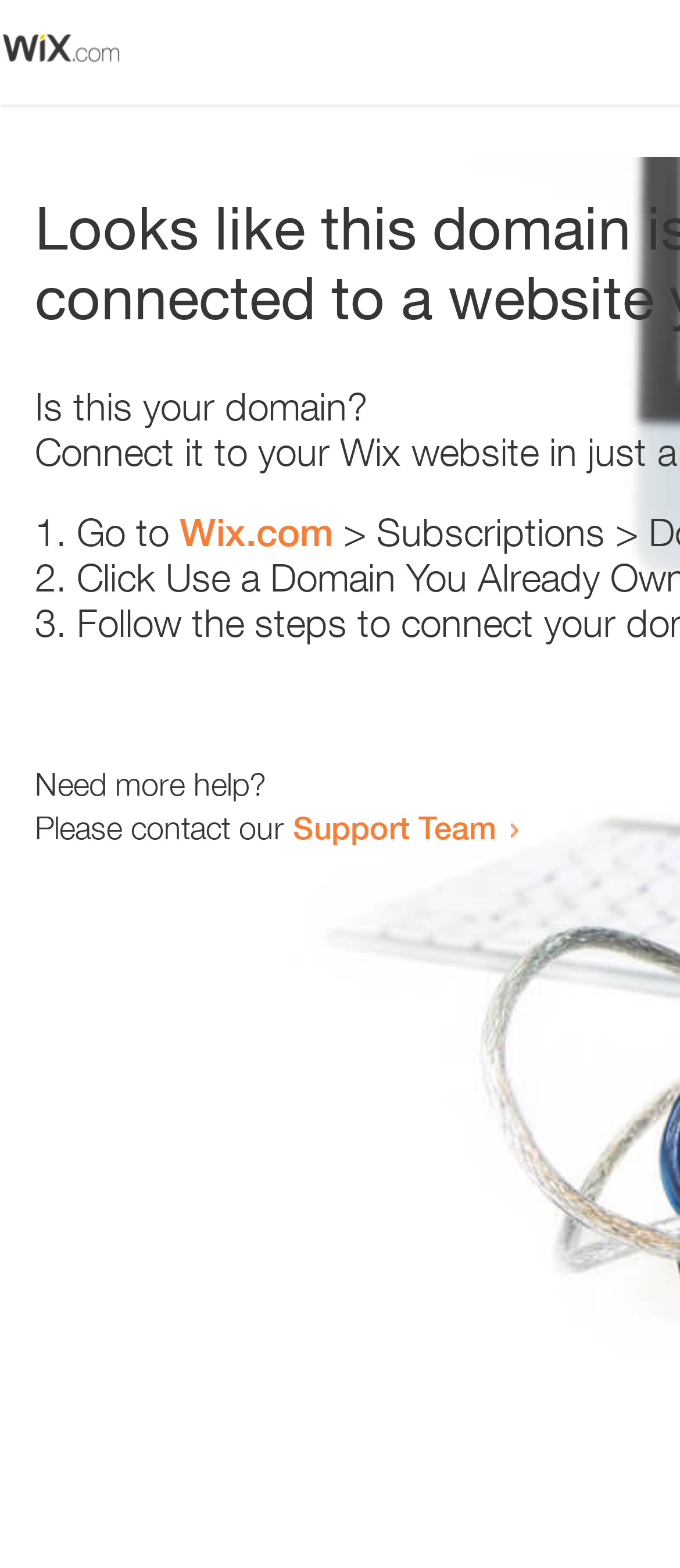What is the link text at the bottom of the webpage?
Look at the screenshot and give a one-word or phrase answer.

Support Team